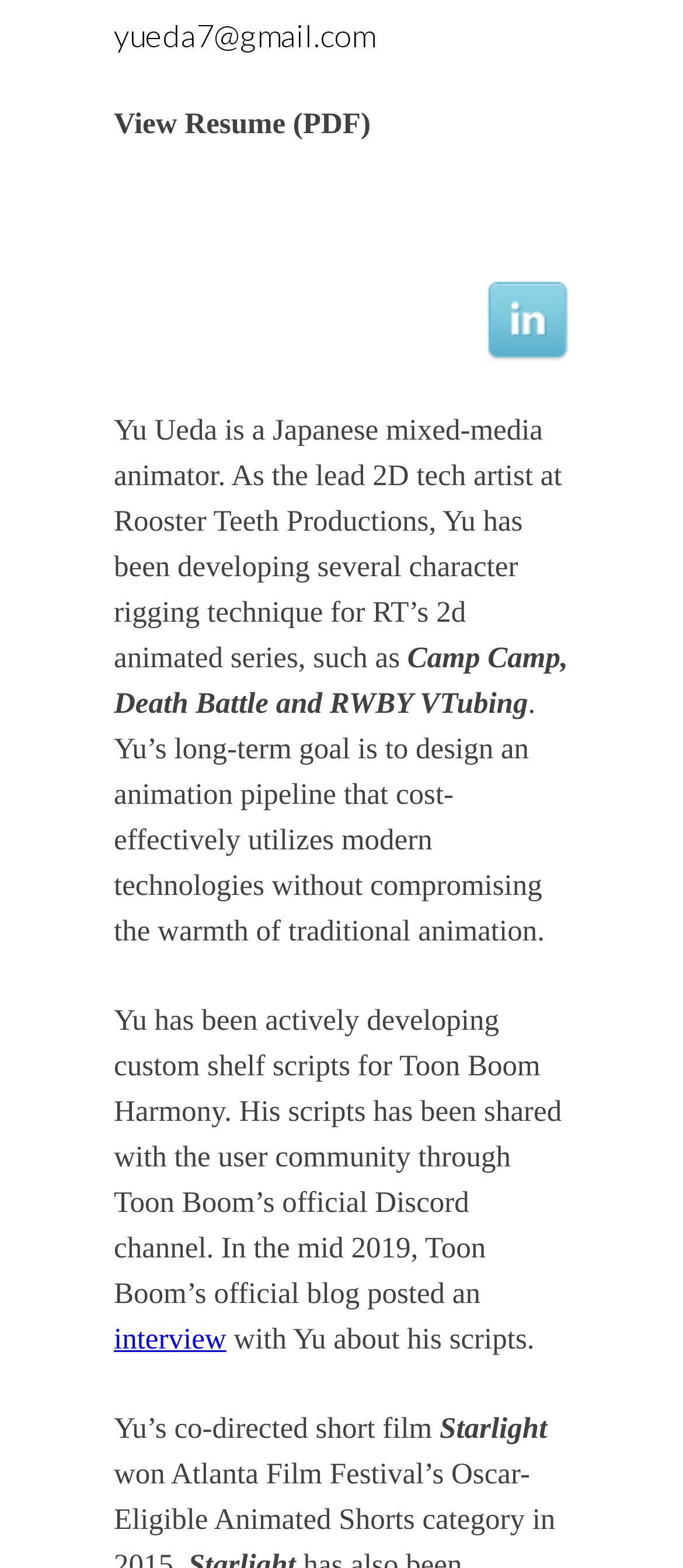What is Yu Ueda's role at Rooster Teeth Productions?
Please provide a comprehensive answer based on the information in the image.

Yu Ueda's role at Rooster Teeth Productions can be inferred from the text description on the webpage, which states that 'Yu has been developing several character rigging techniques for RT’s 2d animated series'.